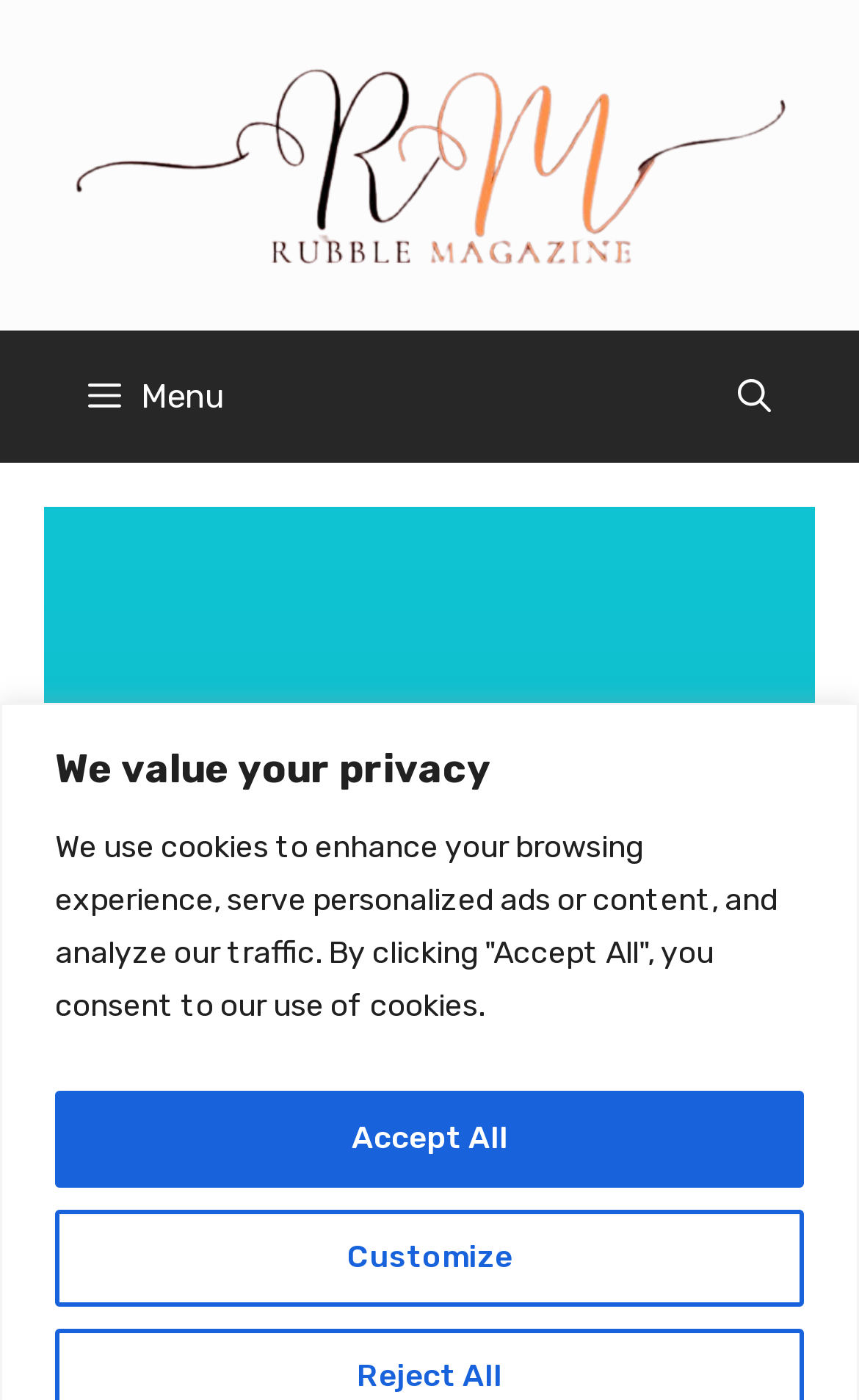Construct a thorough caption encompassing all aspects of the webpage.

The webpage is titled "Opportunities and Communities: Craigslist Orange County" and is focused on providing a user-friendly interface for individuals seeking various opportunities. At the top of the page, there is a banner that spans the entire width, taking up about a quarter of the page's height. Below the banner, there is a primary navigation menu that stretches across the page, containing a "Menu" button on the left and an "Open search" button on the right.

Above the navigation menu, there is a heading that reads "We value your privacy" and is positioned near the top of the page. Below this heading, there are two buttons, "Customize" and "Accept All", which are aligned horizontally and take up about a quarter of the page's width.

On the top-left corner of the page, there is a link to "Rubblemagazine" accompanied by an image of the same name. The image is slightly larger than the link and is positioned above it.

The main content of the page is dominated by a large figure that takes up most of the page's height and width. This figure contains an image of "Craigslist Orange County", which suggests that the page is focused on providing information and resources related to the Orange County community.

Overall, the webpage has a clean and organized layout, with clear headings and concise text, making it easy for users to navigate and find the information they need.